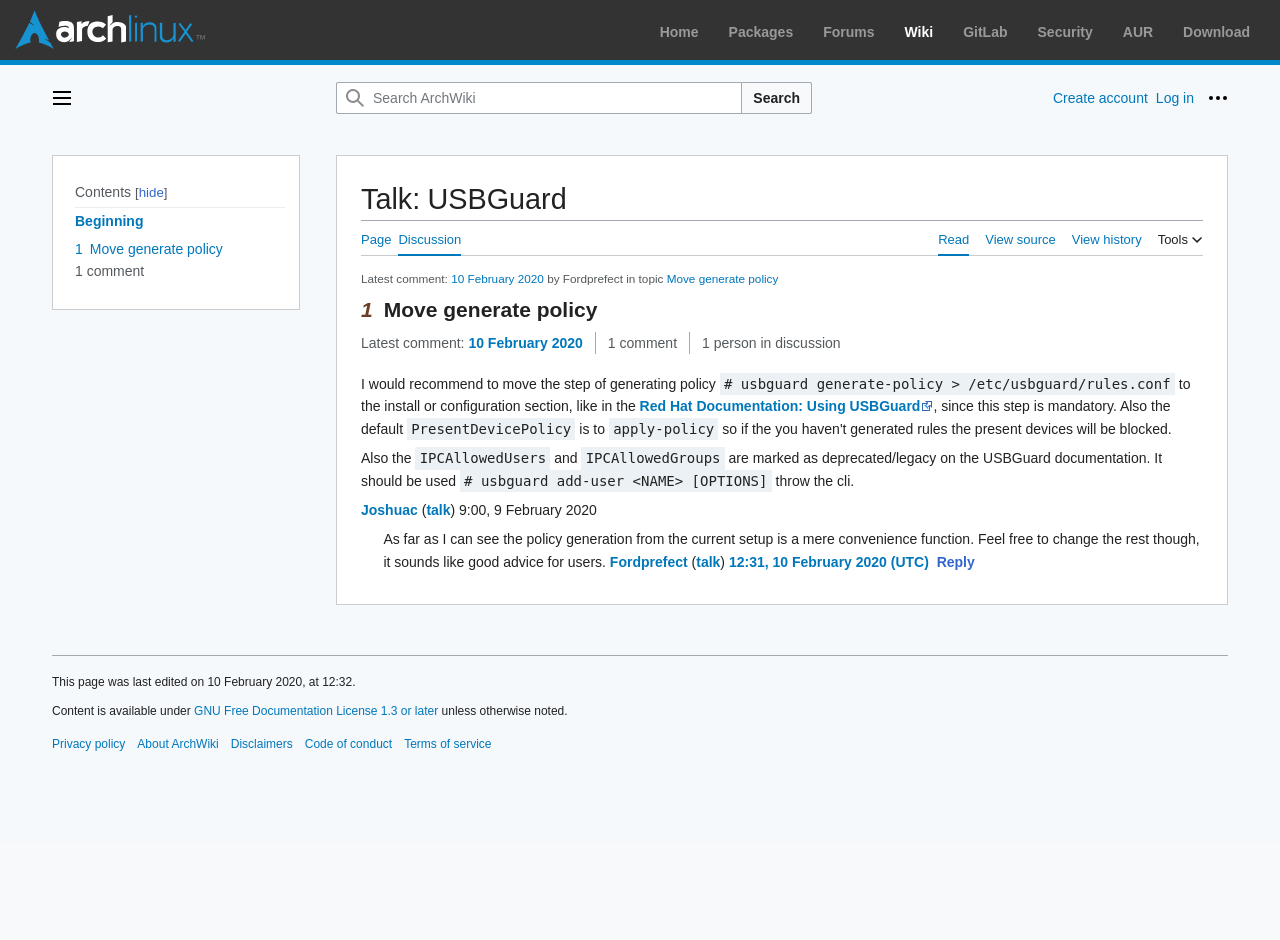Identify the bounding box coordinates of the clickable region to carry out the given instruction: "Read the latest comment".

[0.352, 0.289, 0.425, 0.303]